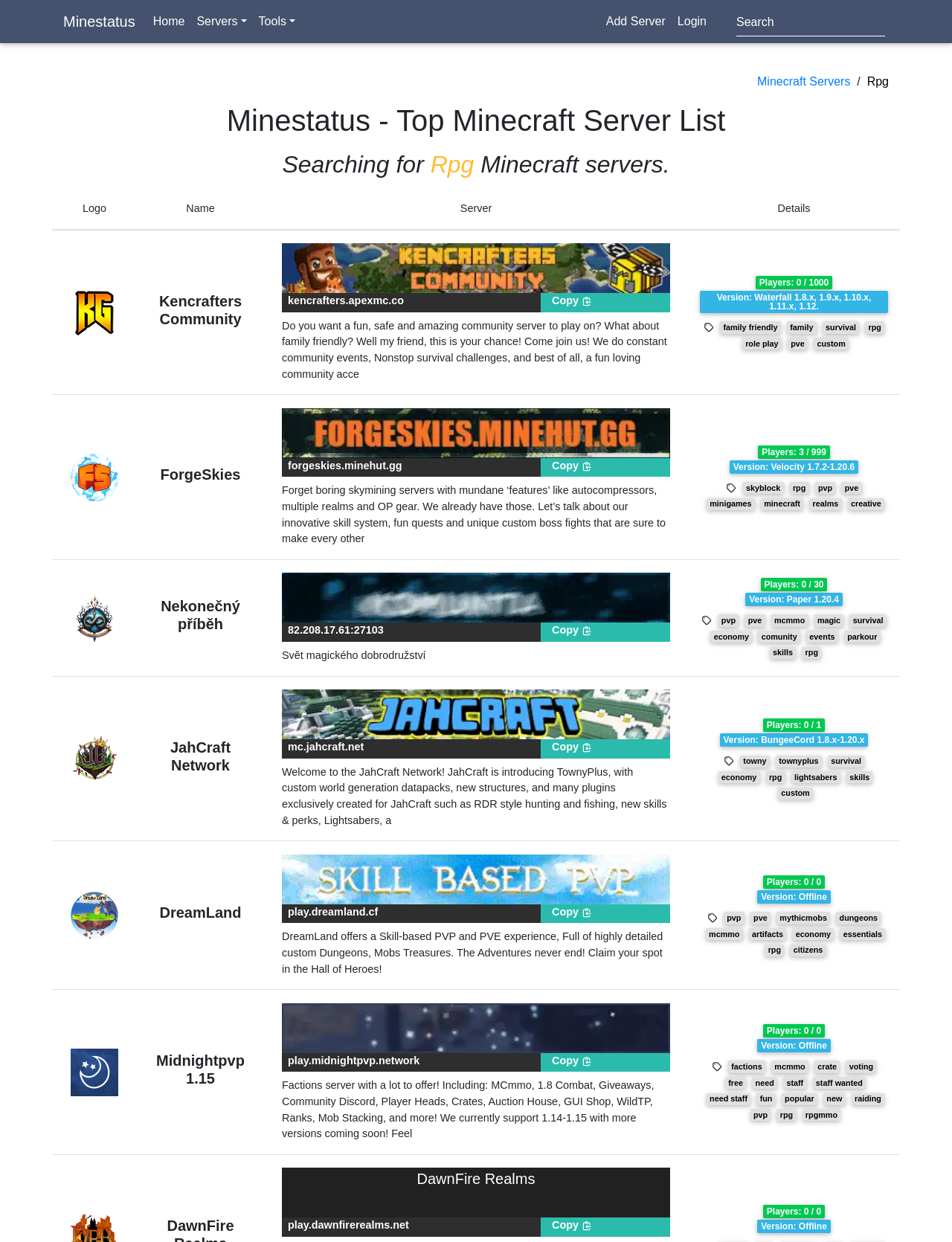What type of servers are listed on this webpage?
Provide a comprehensive and detailed answer to the question.

Based on the webpage's content, it appears to be a list of Minecraft servers that are specifically categorized as Rpg servers, which suggests that they offer role-playing game experiences within the Minecraft universe.